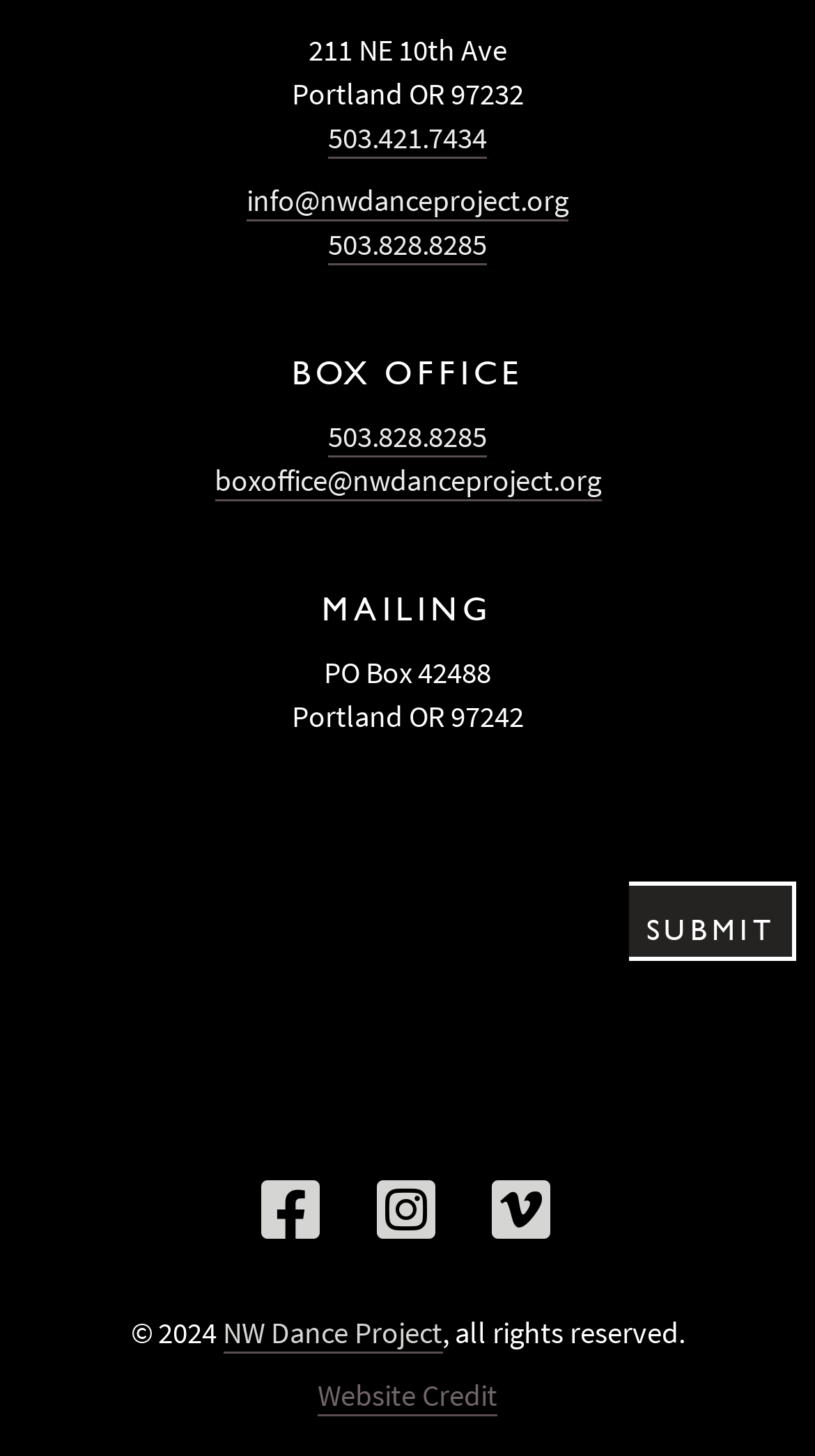What is the address of NW Dance Project?
Please ensure your answer to the question is detailed and covers all necessary aspects.

The address can be found in the top section of the webpage, where it is written in two lines: '211 NE 10th Ave' and 'Portland OR 97232'.